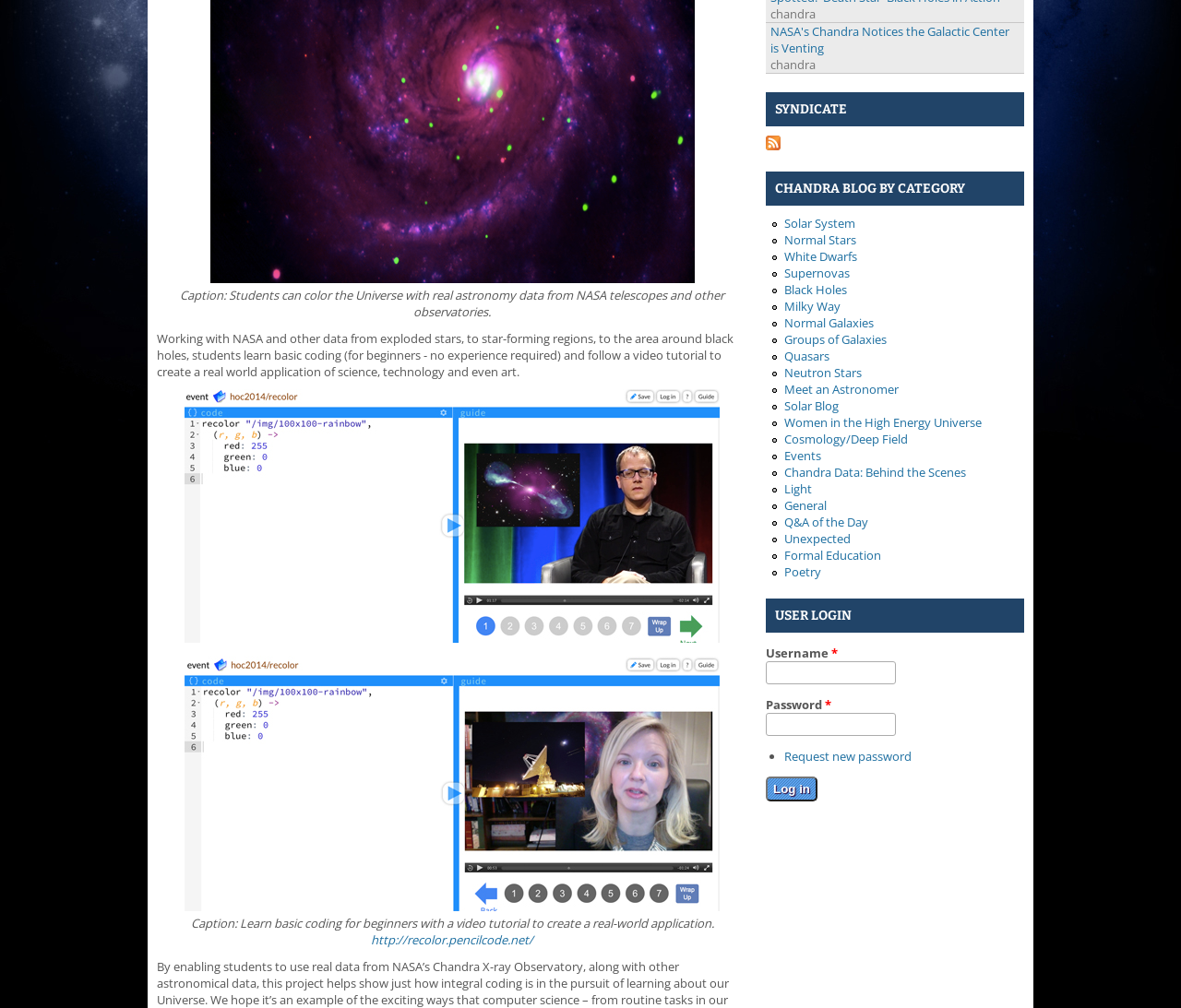Using the element description: "Meet an Astronomer", determine the bounding box coordinates. The coordinates should be in the format [left, top, right, bottom], with values between 0 and 1.

[0.664, 0.378, 0.761, 0.394]